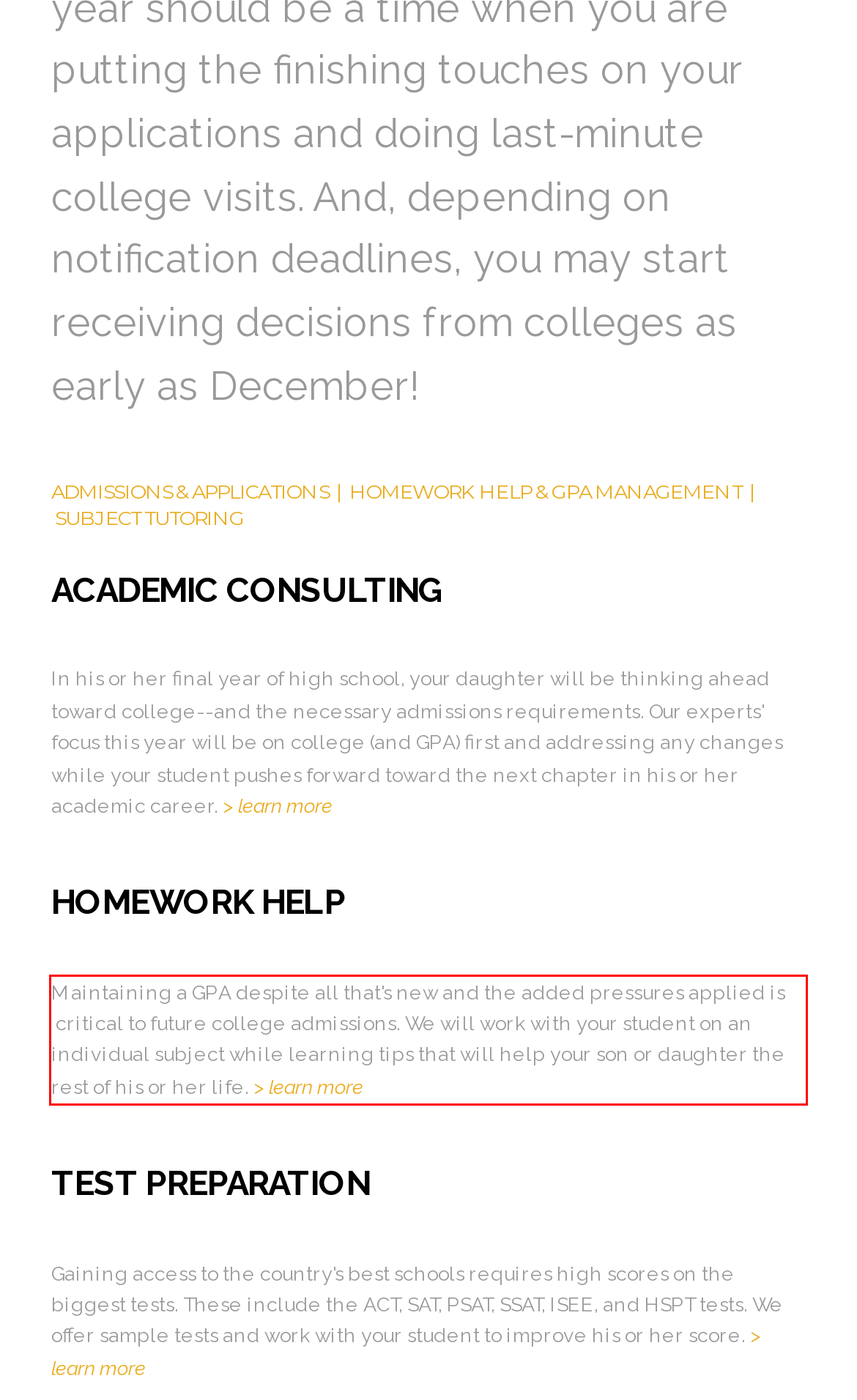Review the webpage screenshot provided, and perform OCR to extract the text from the red bounding box.

Maintaining a GPA despite all that's new and the added pressures applied is critical to future college admissions. We will work with your student on an individual subject while learning tips that will help your son or daughter the rest of his or her life. > learn more